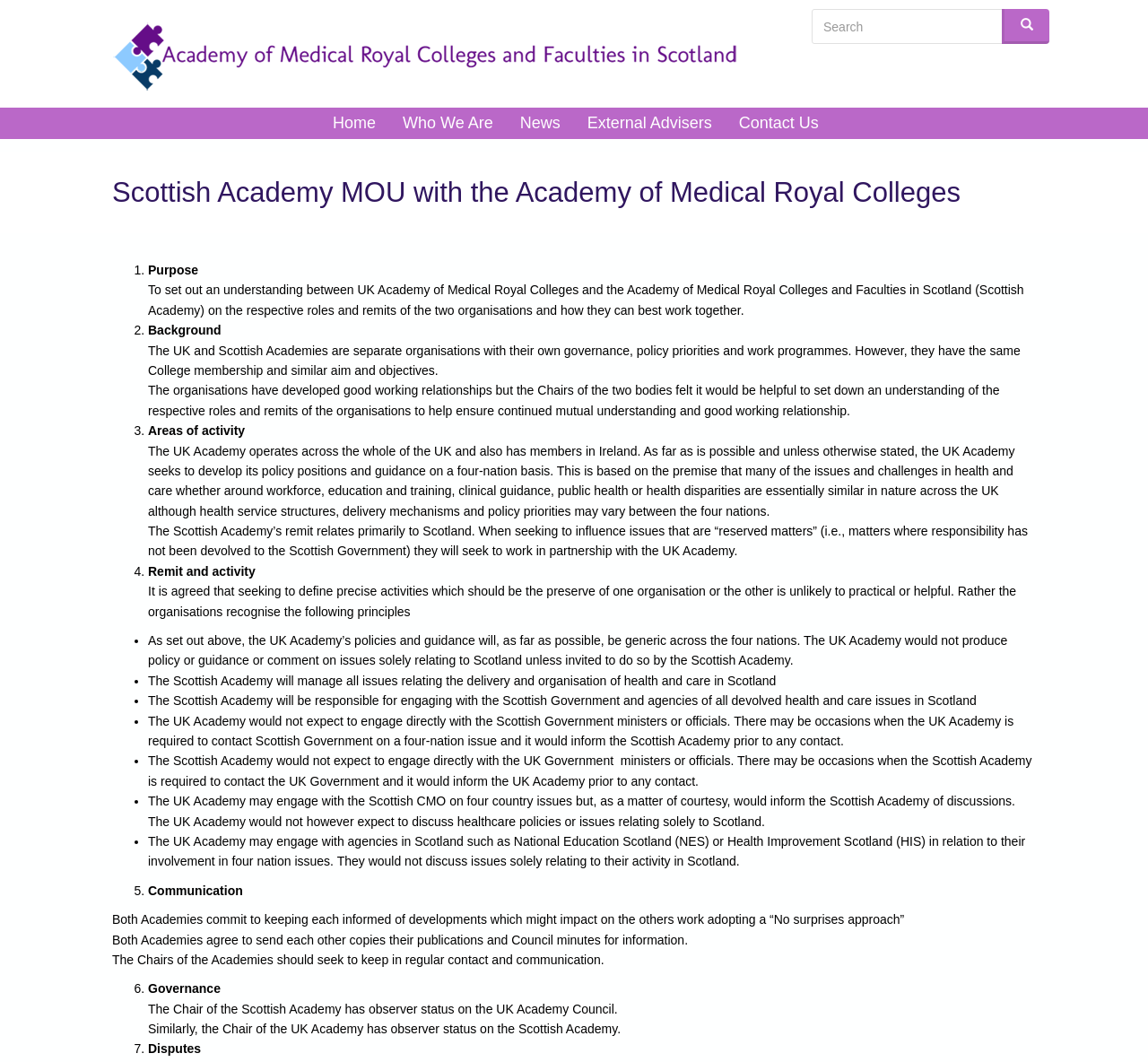Extract the primary heading text from the webpage.

Scottish Academy MOU with the Academy of Medical Royal Colleges